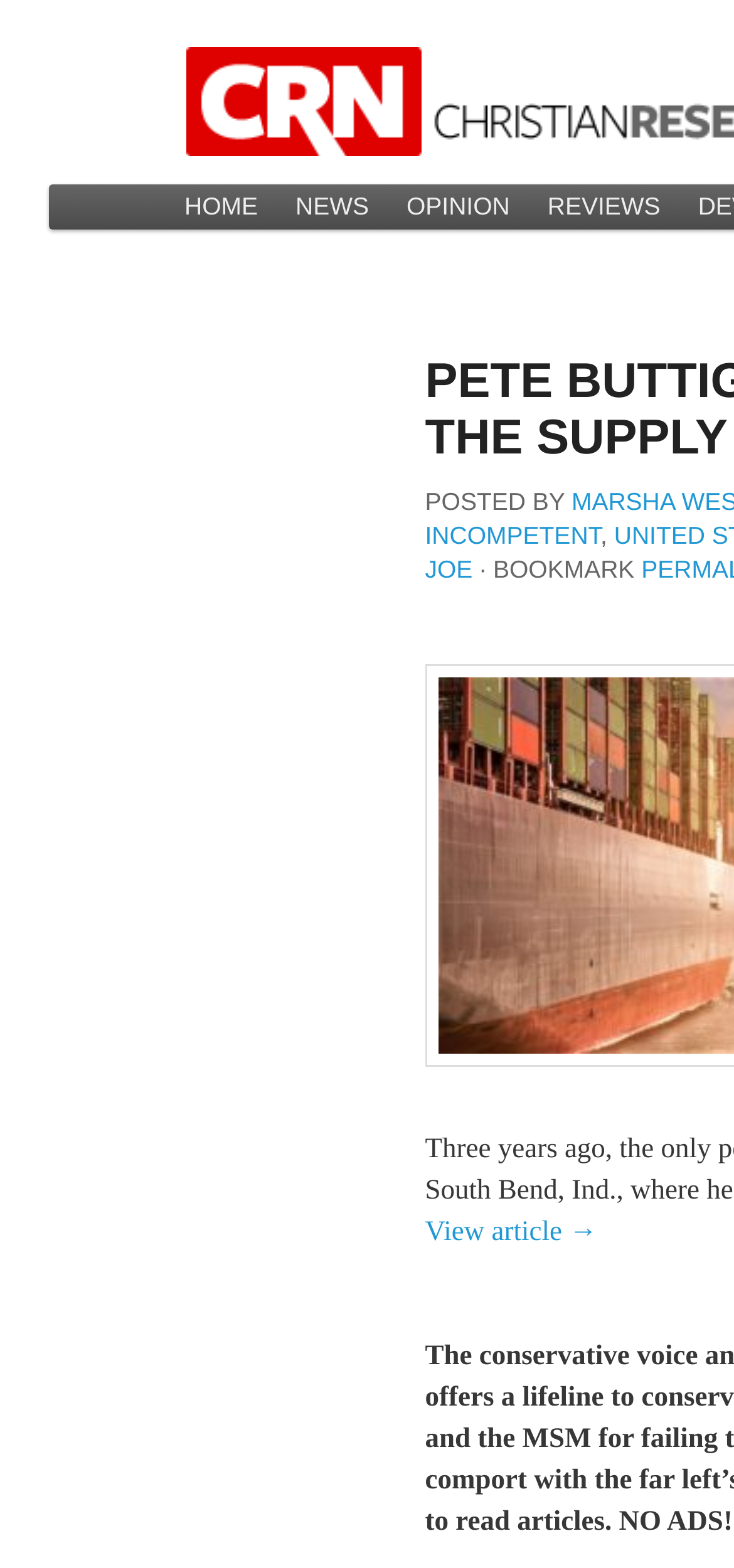How many links are in the main menu?
Use the information from the screenshot to give a comprehensive response to the question.

I counted the number of link elements that are direct children of the main menu element, which are 'HOME', 'NEWS', 'OPINION', and 'REVIEWS'.